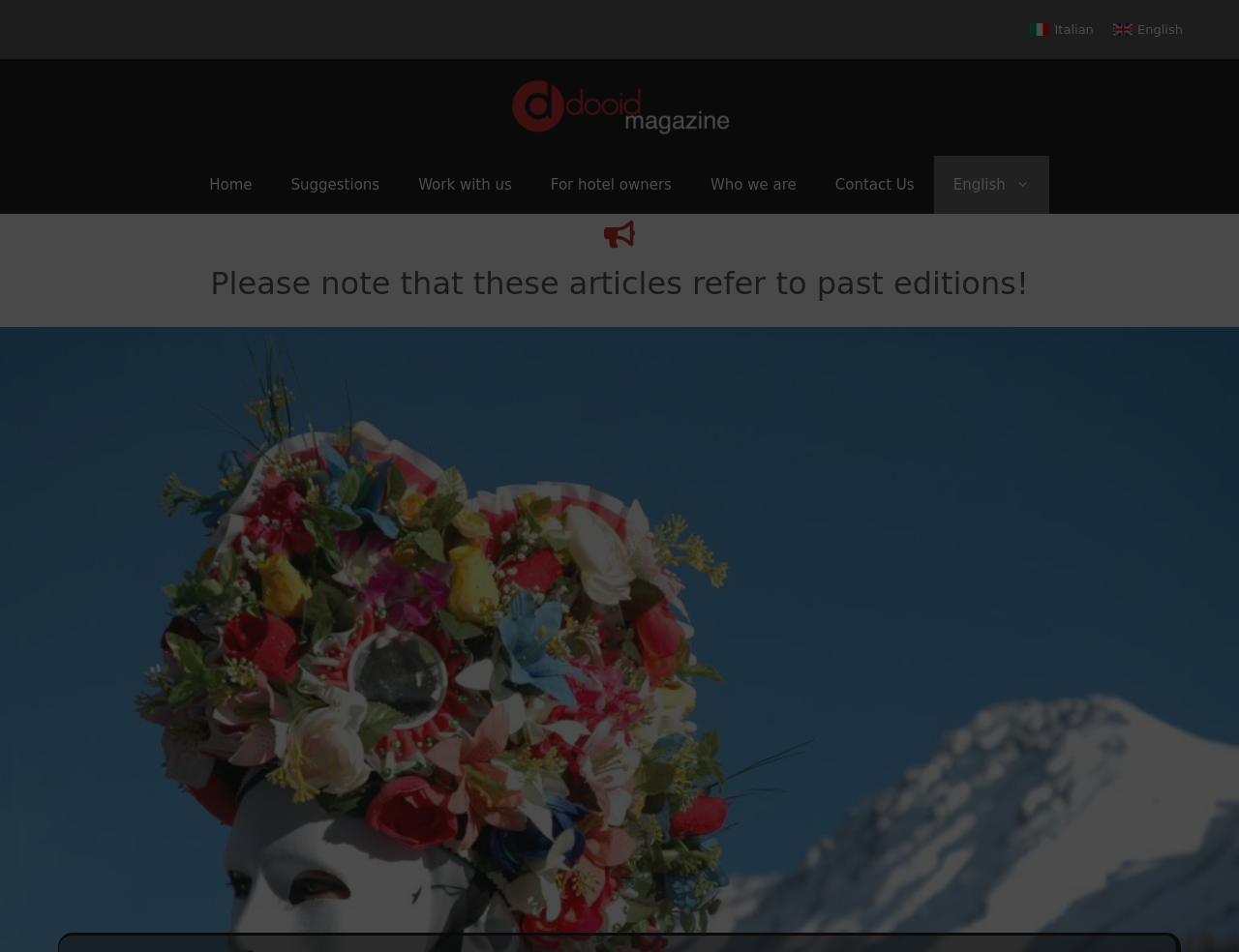Please determine the bounding box coordinates for the UI element described as: "alt="dooid Magazine"".

[0.383, 0.102, 0.617, 0.122]